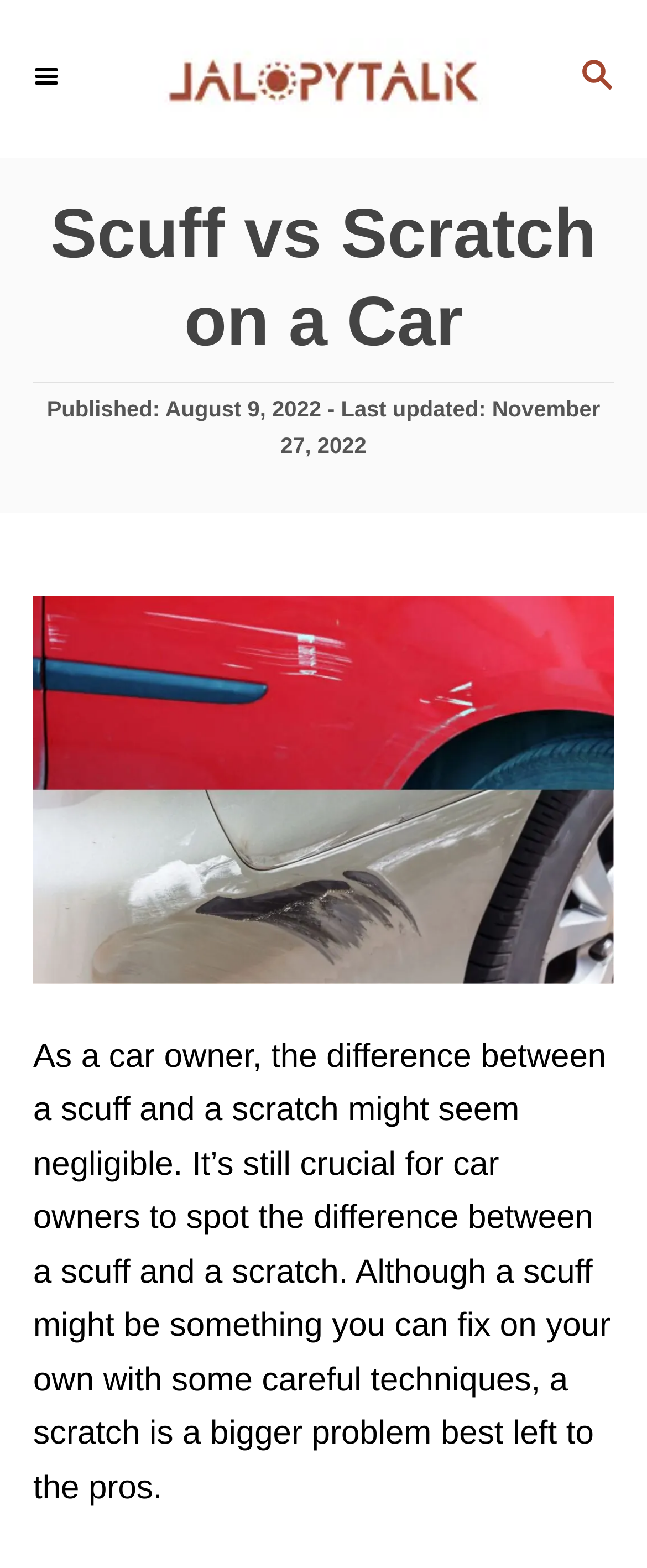What is the topic of the article?
Please answer the question as detailed as possible based on the image.

I determined the topic by reading the heading element 'Scuff vs Scratch on a Car' which is a prominent element on the page.